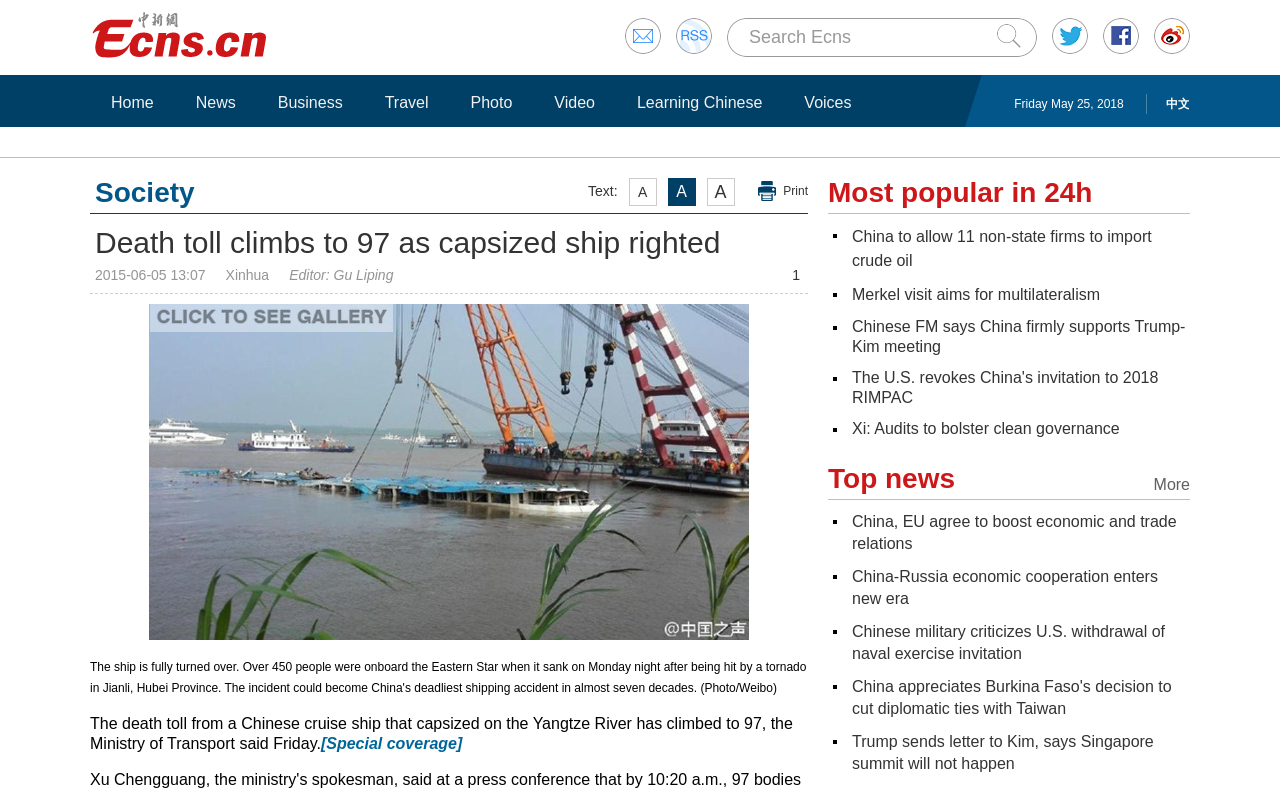Please locate the bounding box coordinates for the element that should be clicked to achieve the following instruction: "Check the photo of the capsized ship". Ensure the coordinates are given as four float numbers between 0 and 1, i.e., [left, top, right, bottom].

[0.116, 0.385, 0.585, 0.81]